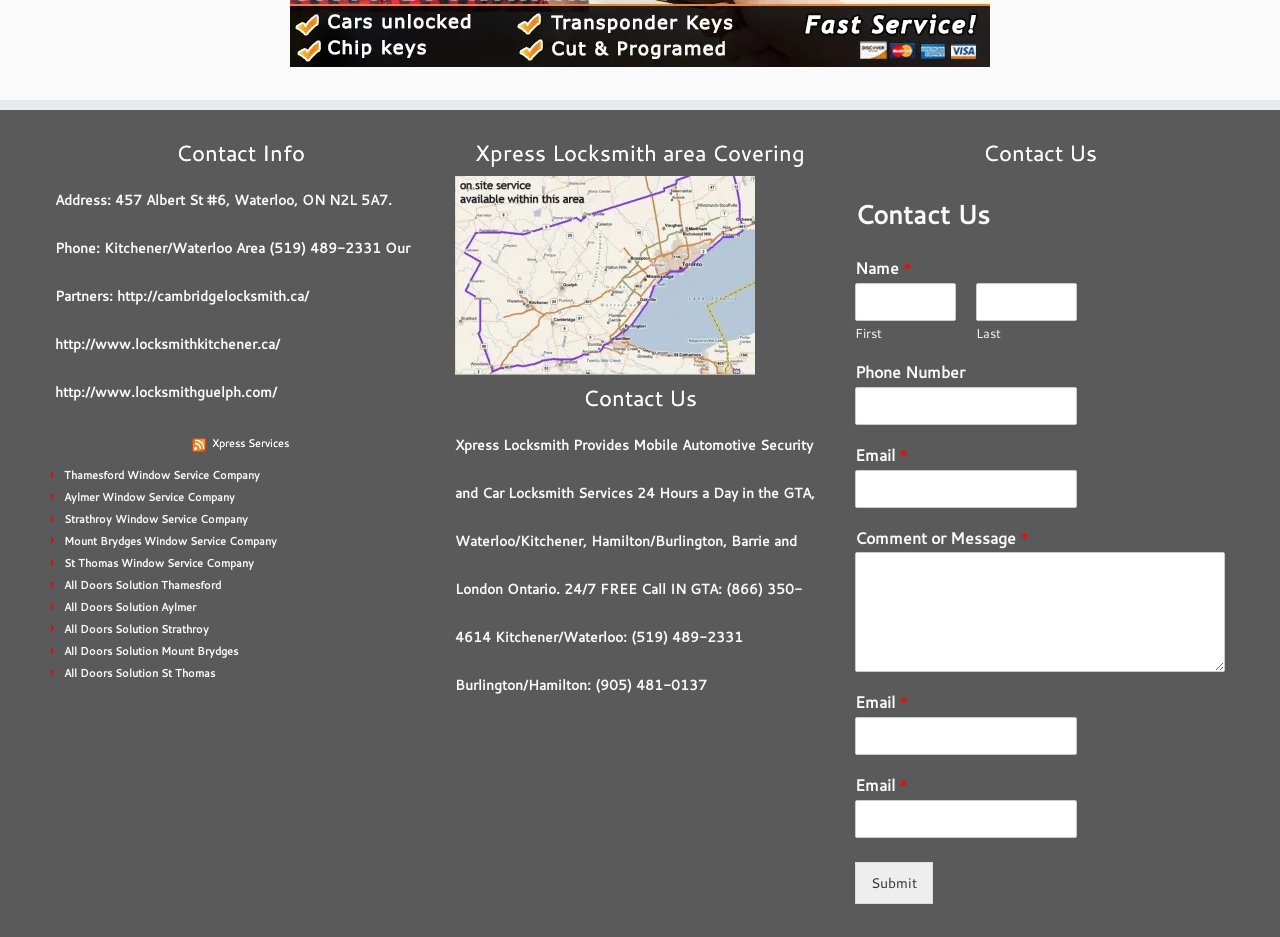Identify the bounding box for the UI element that is described as follows: "St Thomas Window Service Company".

[0.05, 0.593, 0.198, 0.61]